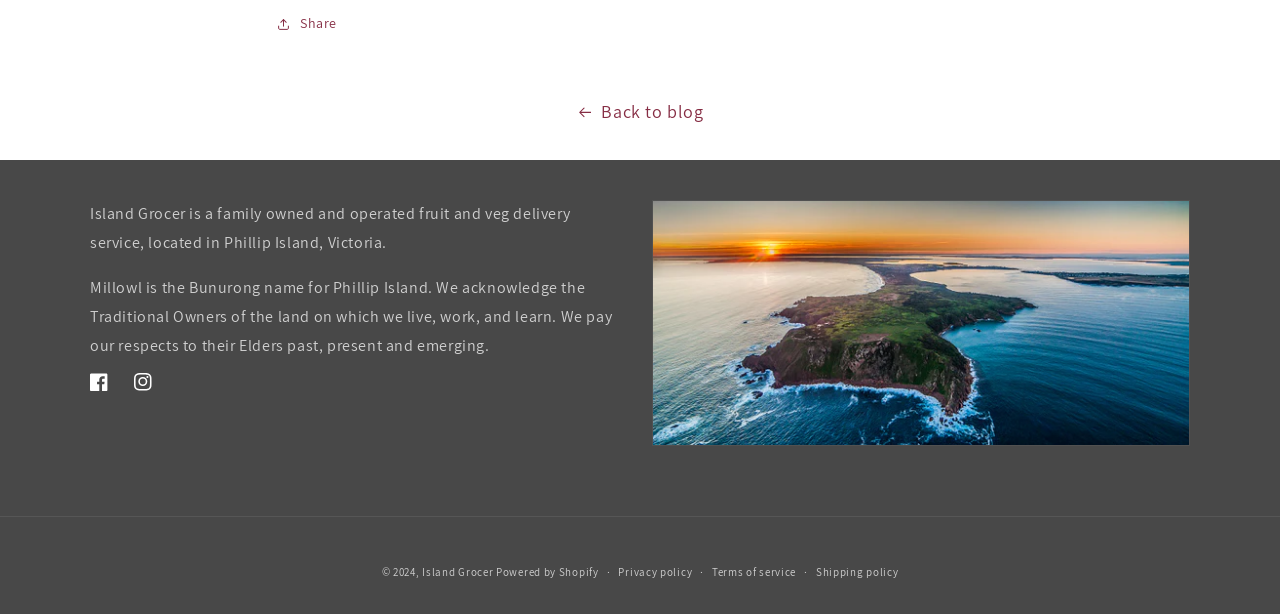What social media platforms are linked on the webpage?
Please answer using one word or phrase, based on the screenshot.

Facebook, Instagram